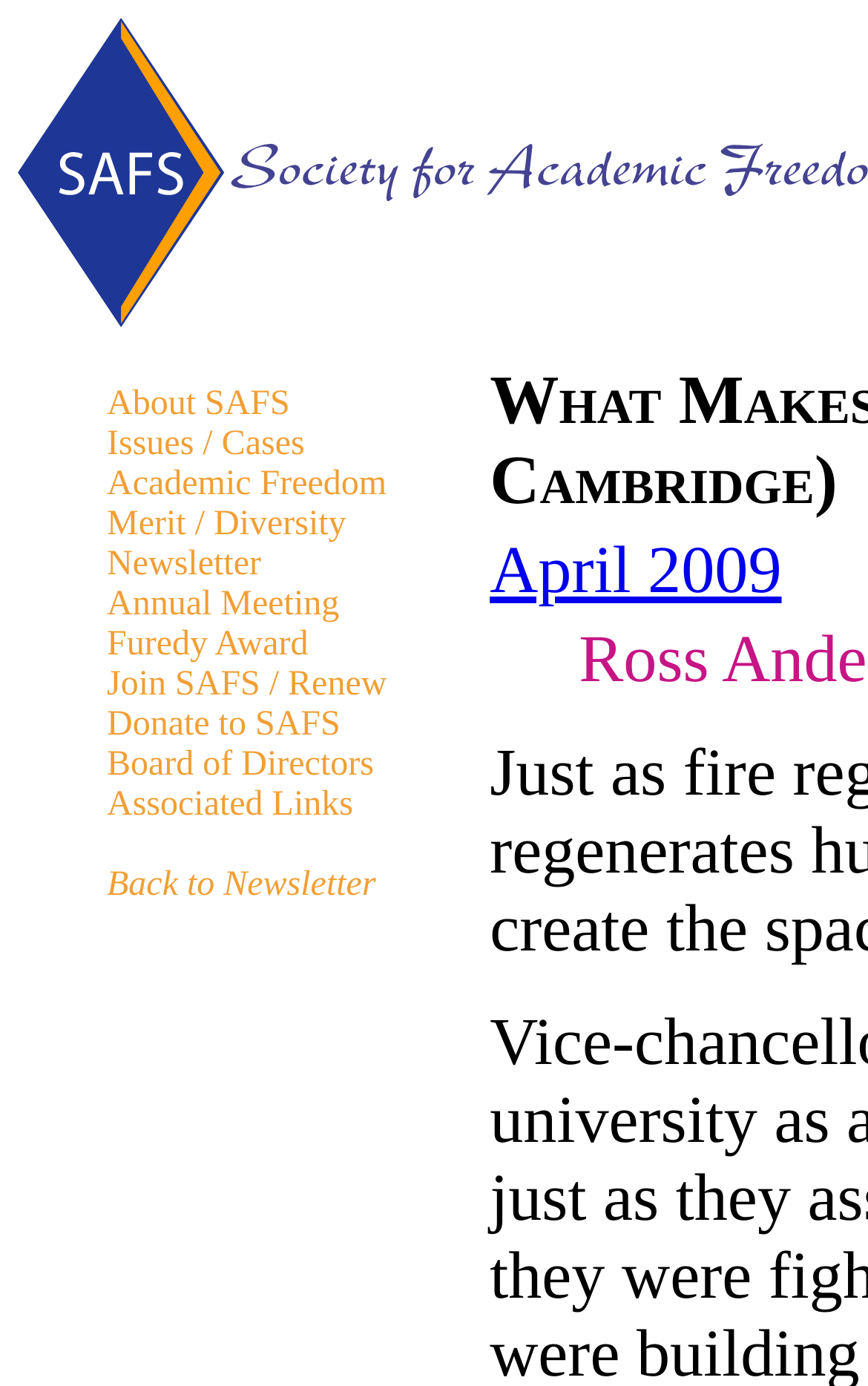Identify the bounding box of the UI component described as: "Newsletter".

[0.123, 0.394, 0.301, 0.421]